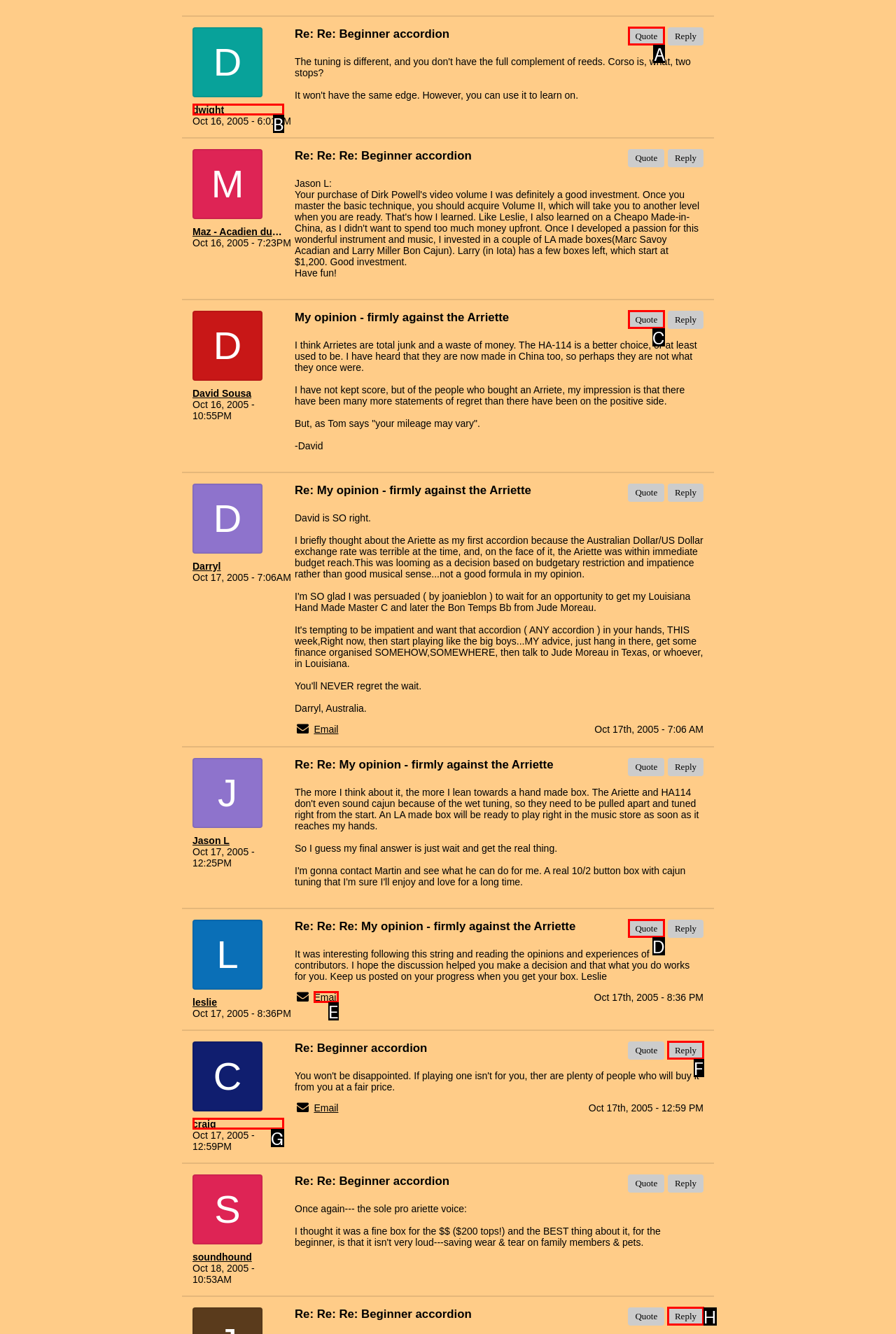Point out which HTML element you should click to fulfill the task: Quote a message.
Provide the option's letter from the given choices.

A